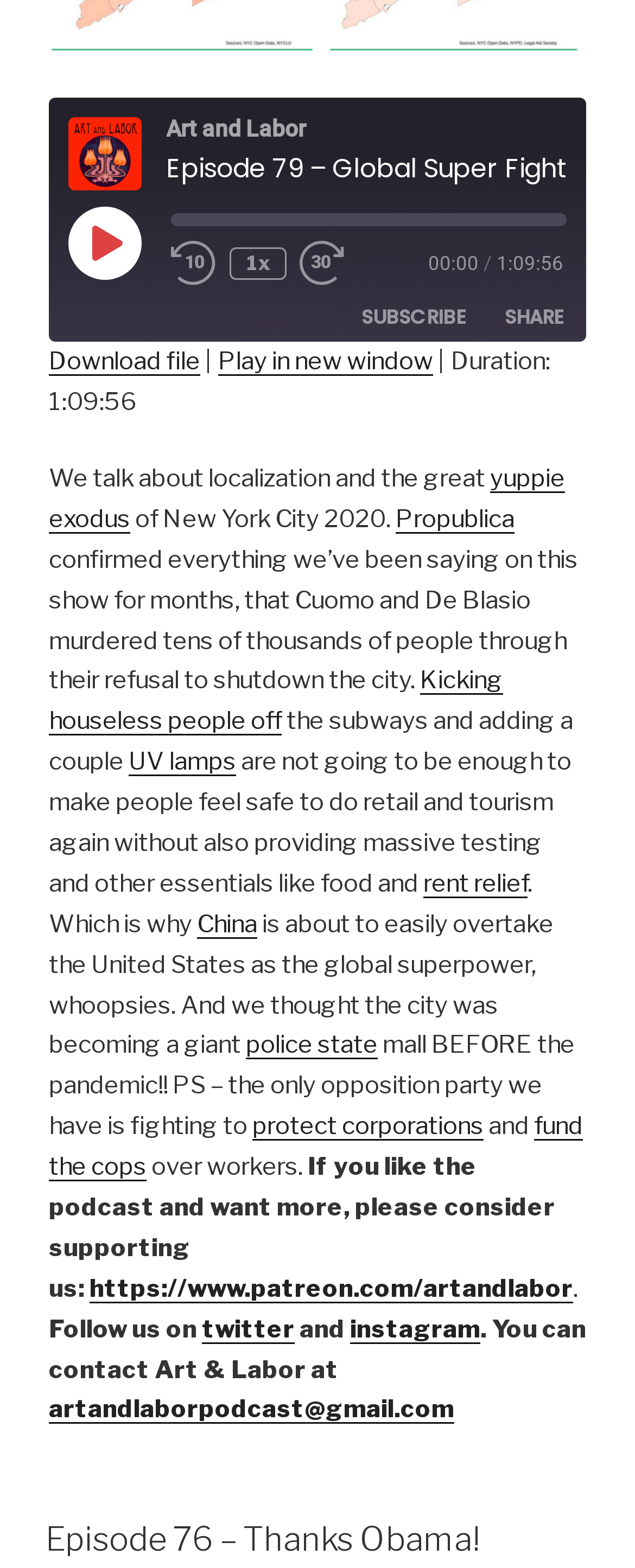Please indicate the bounding box coordinates of the element's region to be clicked to achieve the instruction: "Subscribe to the podcast". Provide the coordinates as four float numbers between 0 and 1, i.e., [left, top, right, bottom].

[0.544, 0.191, 0.759, 0.213]